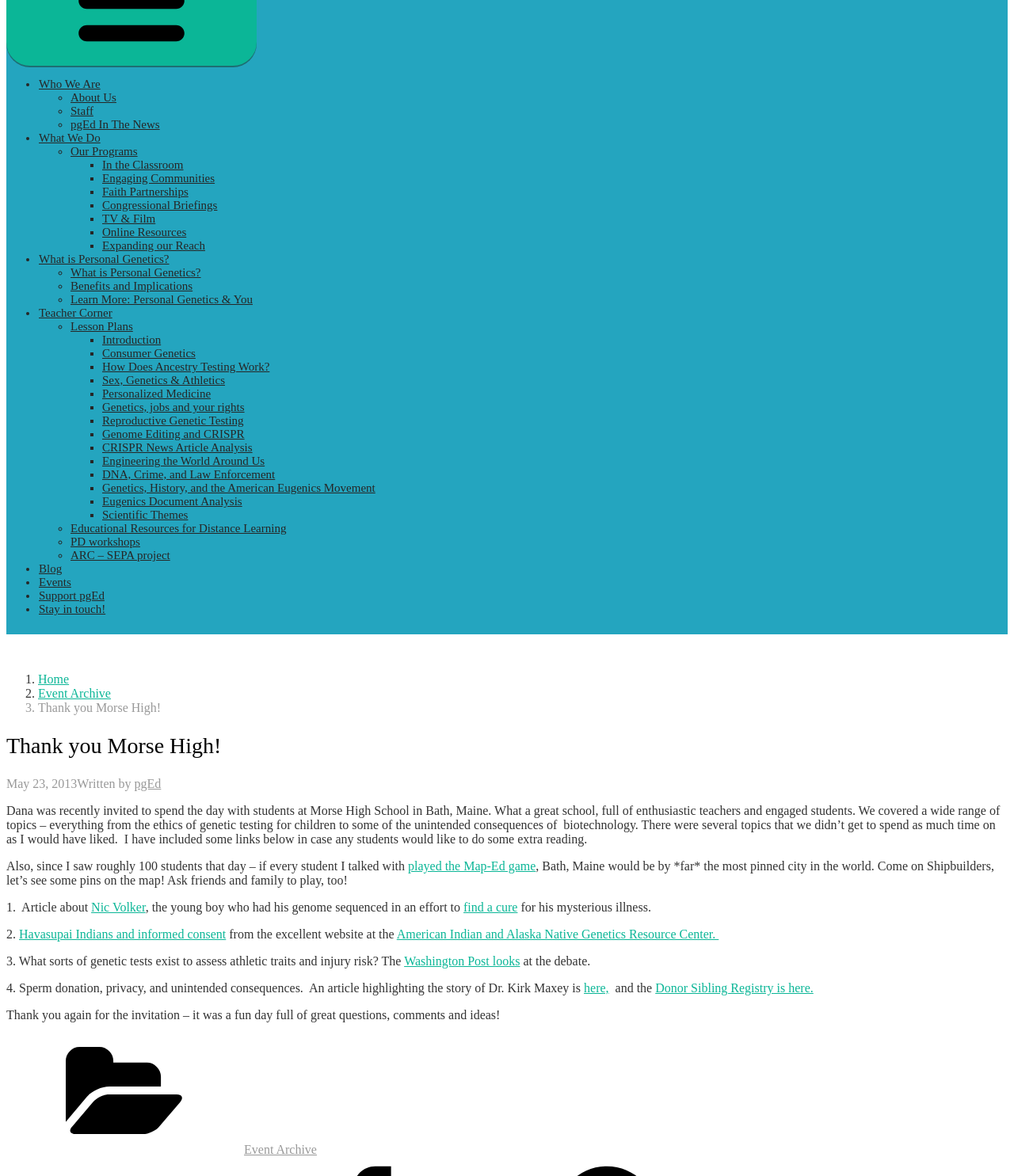Please determine the bounding box coordinates of the section I need to click to accomplish this instruction: "Click on 'What We Do'".

[0.038, 0.112, 0.099, 0.123]